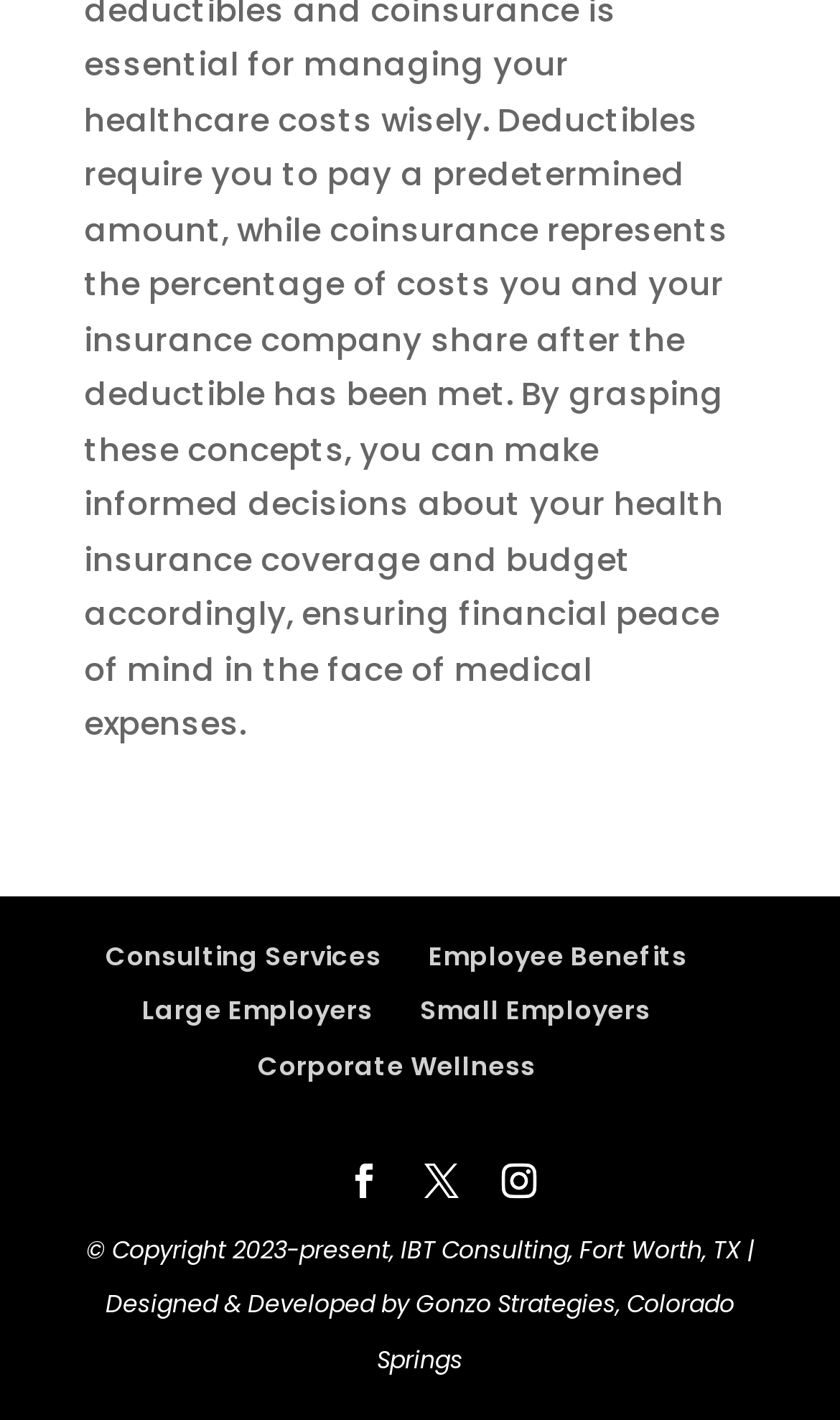How many social media links are available?
Based on the visual information, provide a detailed and comprehensive answer.

I counted the number of social media links on the webpage, which are represented by icons , , and , and found that there are three social media links available.